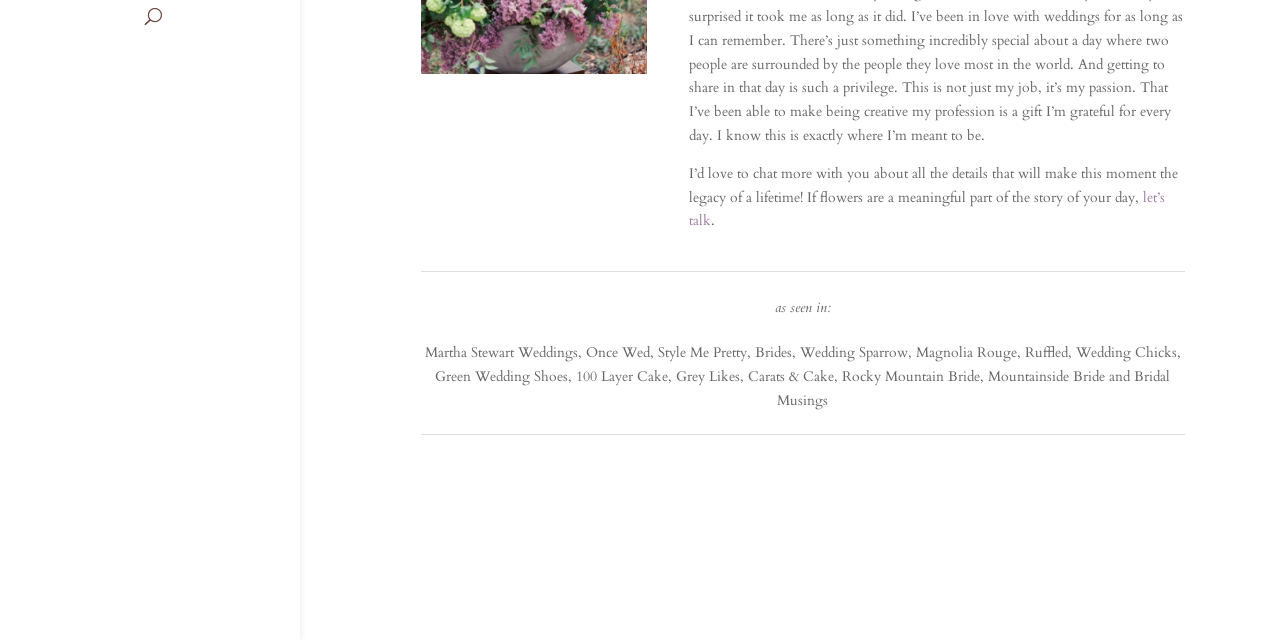Determine the bounding box coordinates of the UI element that matches the following description: "name="s" placeholder="Search …" title="Search for:"". The coordinates should be four float numbers between 0 and 1 in the format [left, top, right, bottom].

[0.031, 0.027, 0.186, 0.056]